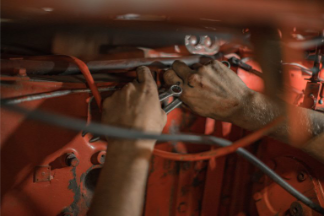What is the context of the content?
Provide a concise answer using a single word or phrase based on the image.

GPS fleet tracking systems